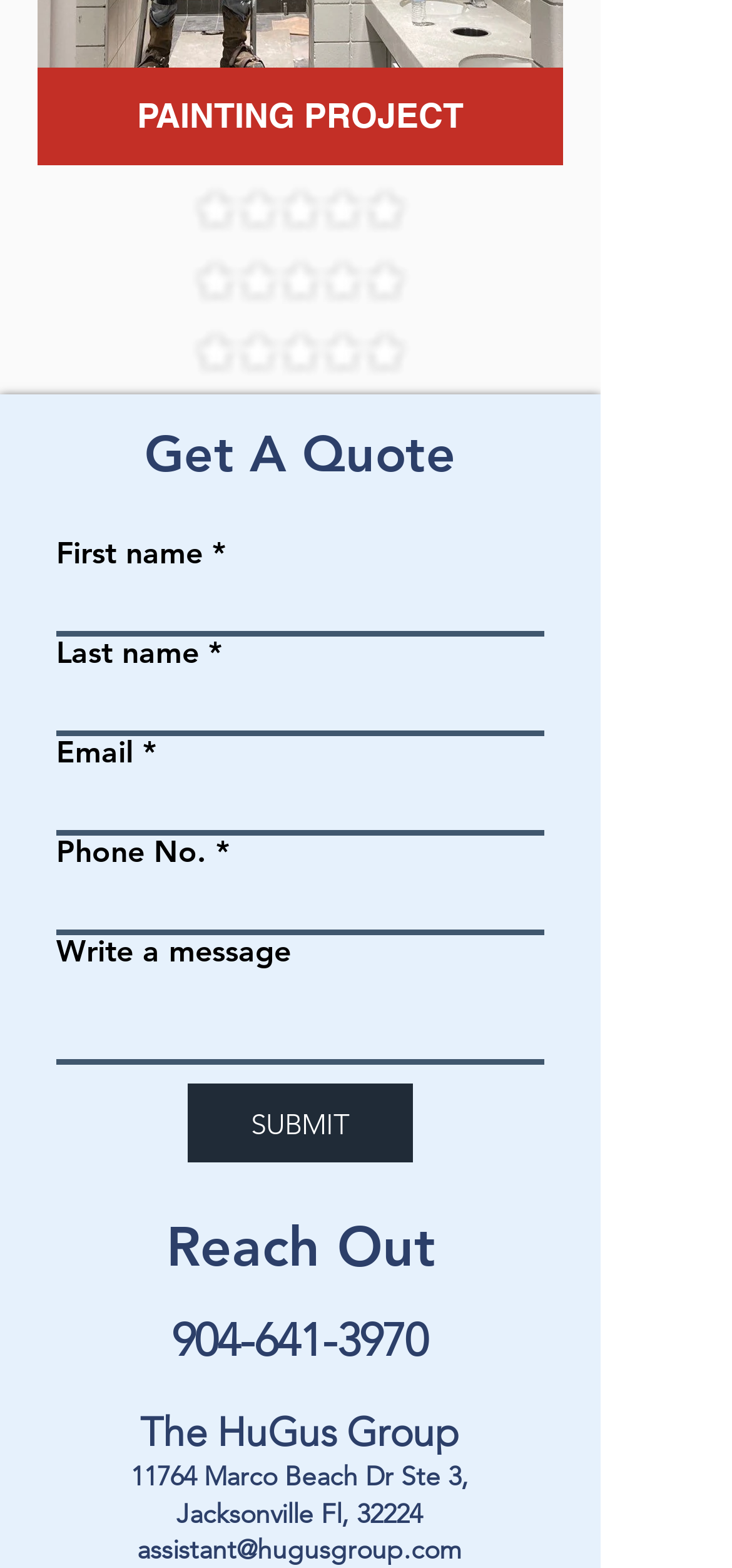Answer the following inquiry with a single word or phrase:
What is the label of the third input field?

Email